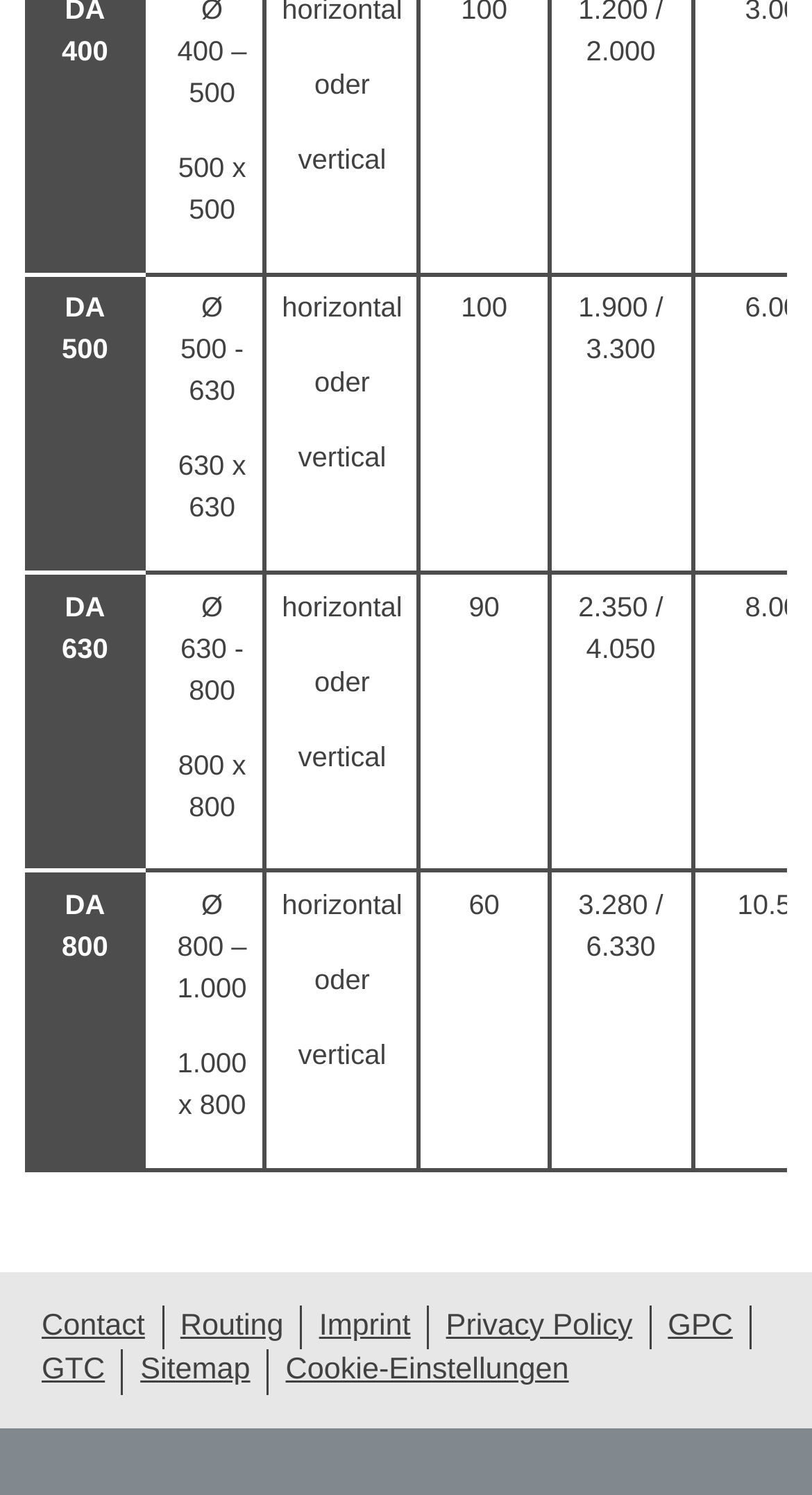Answer the question below in one word or phrase:
What is the function of the links at the bottom?

Navigation